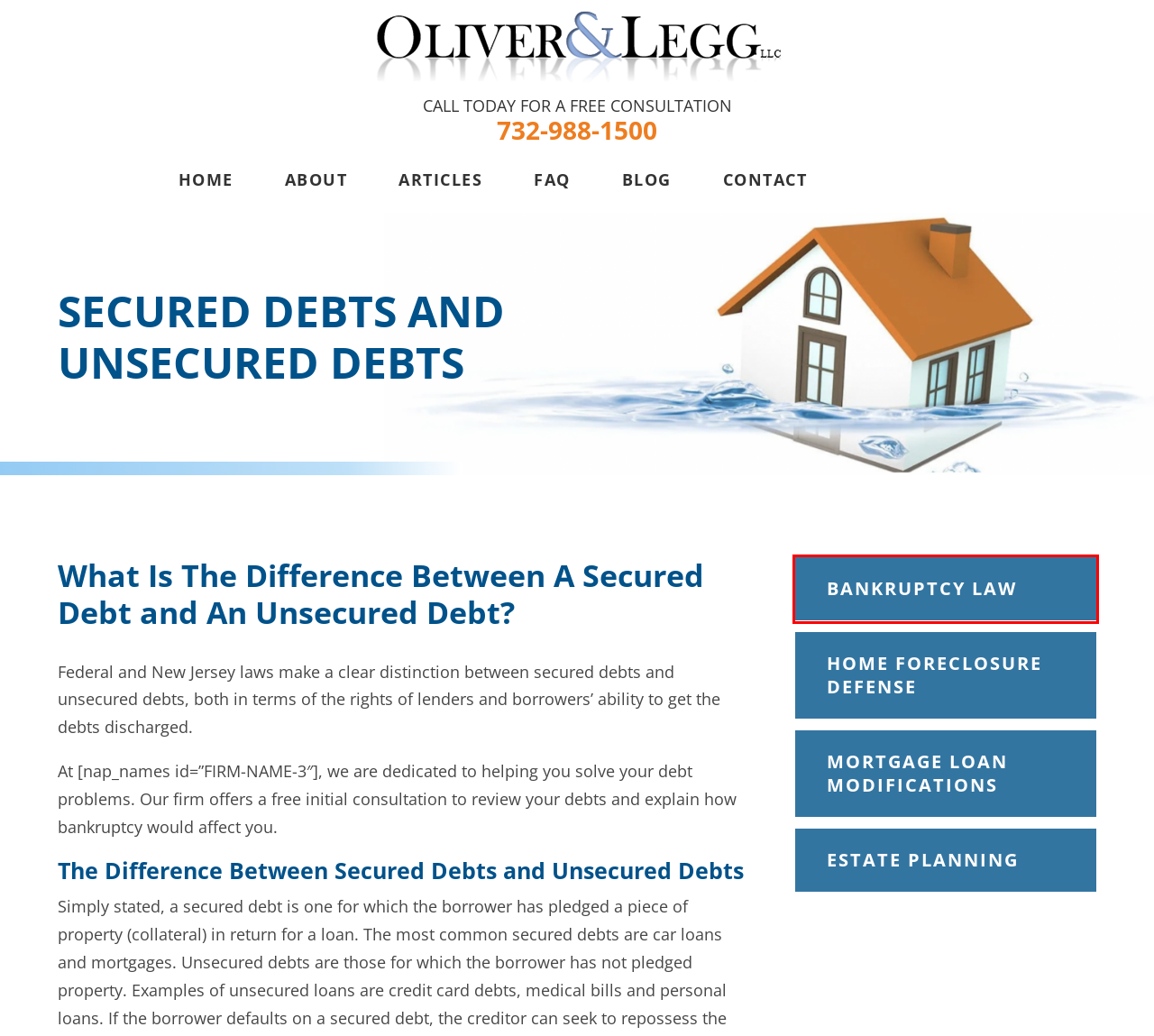A screenshot of a webpage is provided, featuring a red bounding box around a specific UI element. Identify the webpage description that most accurately reflects the new webpage after interacting with the selected element. Here are the candidates:
A. Contact Oliver & Legg
B. The Bankruptcy Process | Bankruptcy Timeline in New Jersey
C. Wills And Estate Planning | Oliver & Legg | Monmouth County
D. Bankruptcy Articles | Oliver & Legg
E. Bankruptcy FAQs in New Jersey | Oliver & Legg
F. Attorneys at Oliver & Legg
G. New Jersey Debt Relief Blog | William H. Oliver, Jr. & Associates
H. Stopping Home Foreclosure | New Jersey Attorneys

B